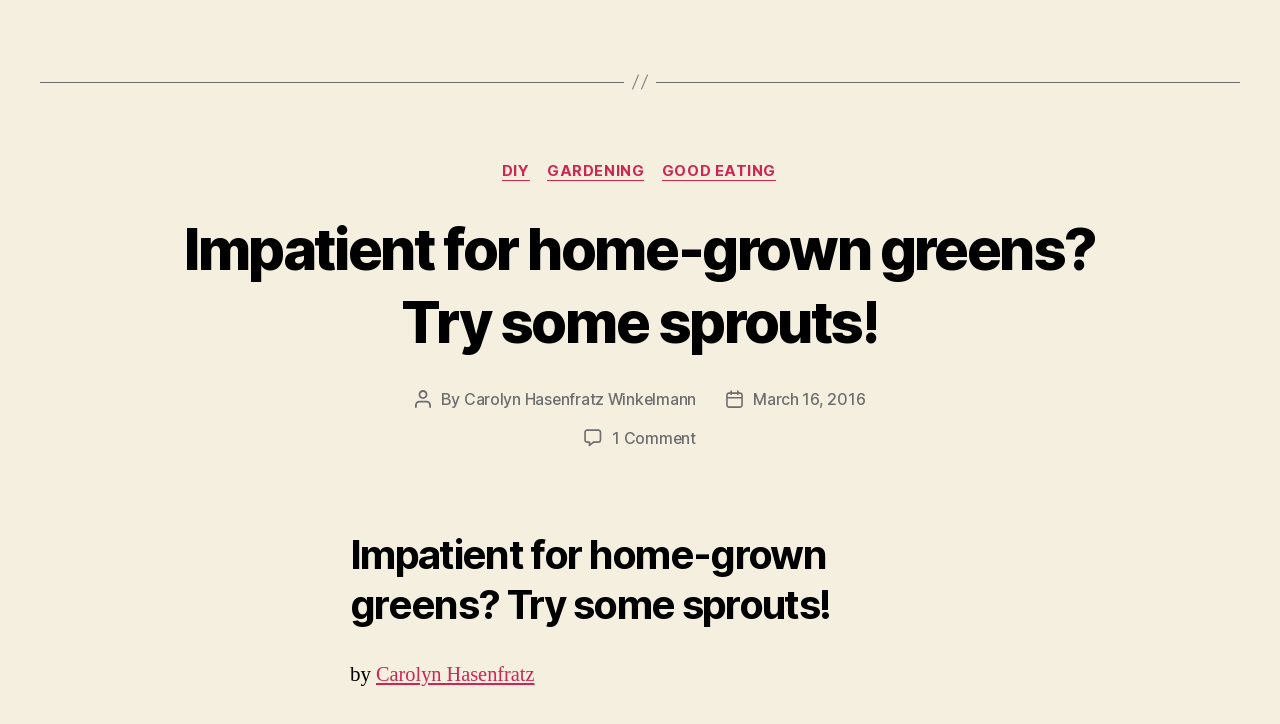What is the date of the post?
Provide a detailed answer to the question using information from the image.

I determined the answer by looking at the 'Post date' section on the webpage, which is located near the bottom. The date is listed as a link, and it says 'March 16, 2016'.